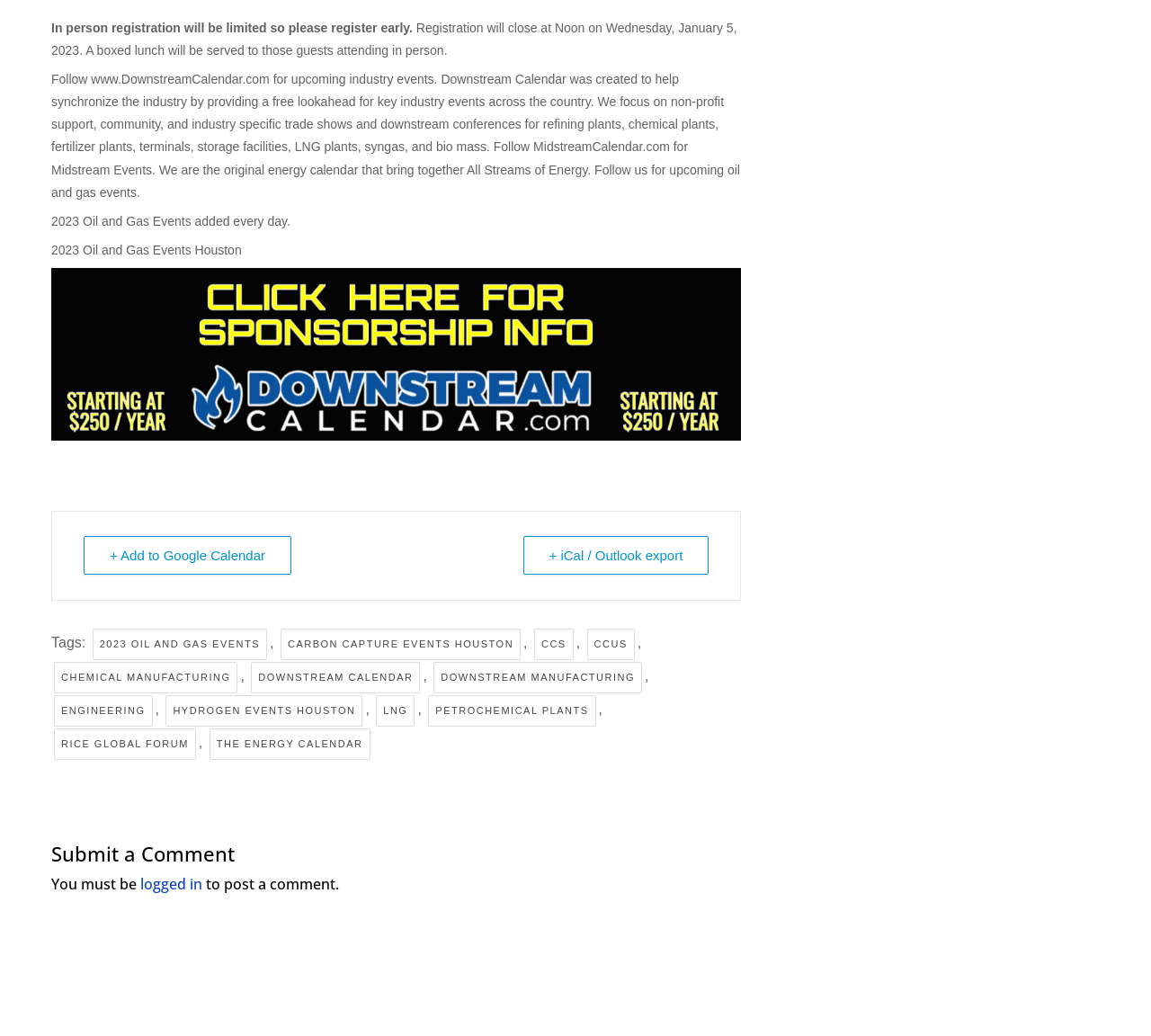Find the bounding box coordinates for the UI element that matches this description: "Engineering".

[0.047, 0.671, 0.132, 0.702]